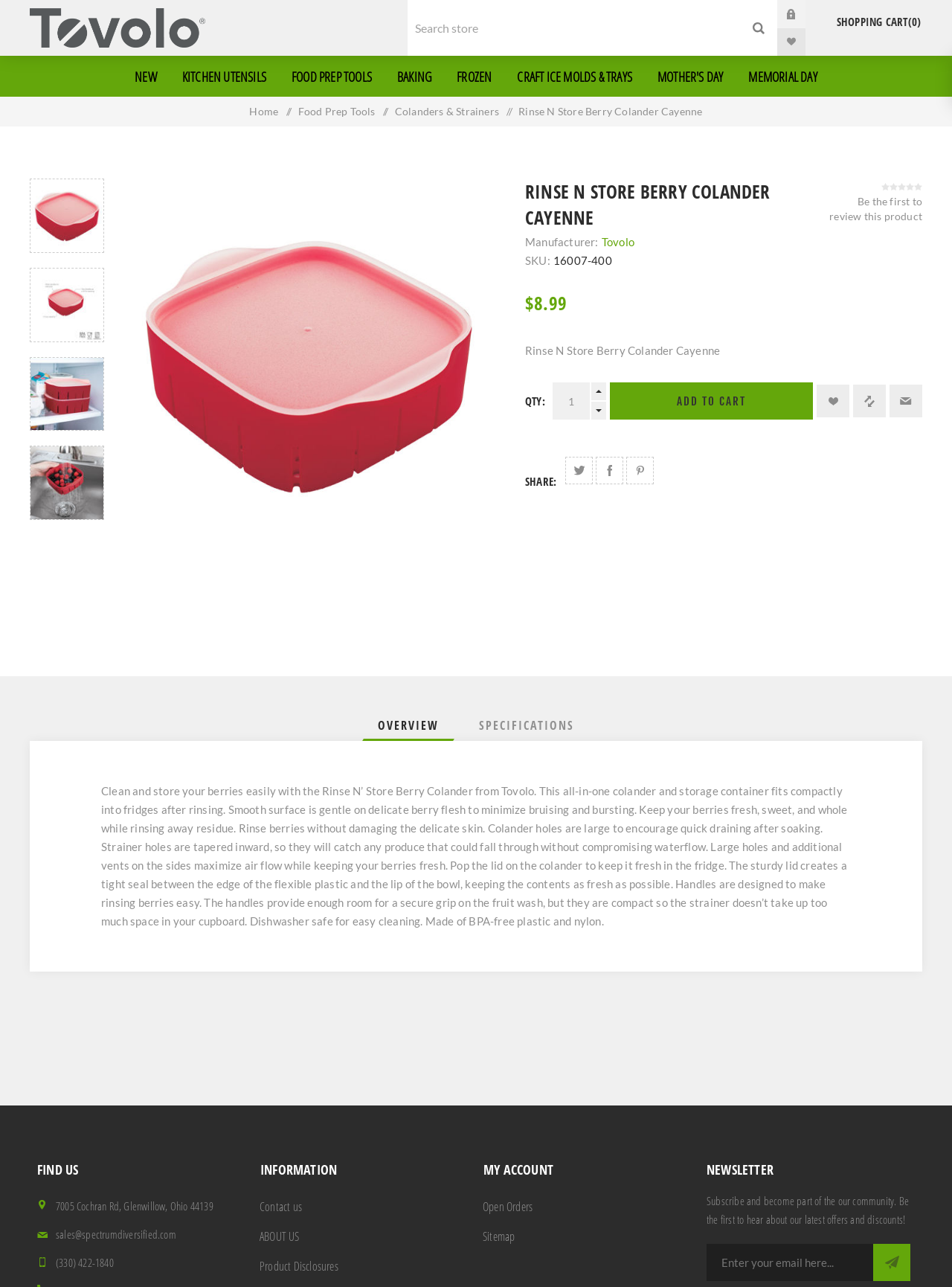Indicate the bounding box coordinates of the element that needs to be clicked to satisfy the following instruction: "Share on Twitter". The coordinates should be four float numbers between 0 and 1, i.e., [left, top, right, bottom].

[0.594, 0.355, 0.623, 0.376]